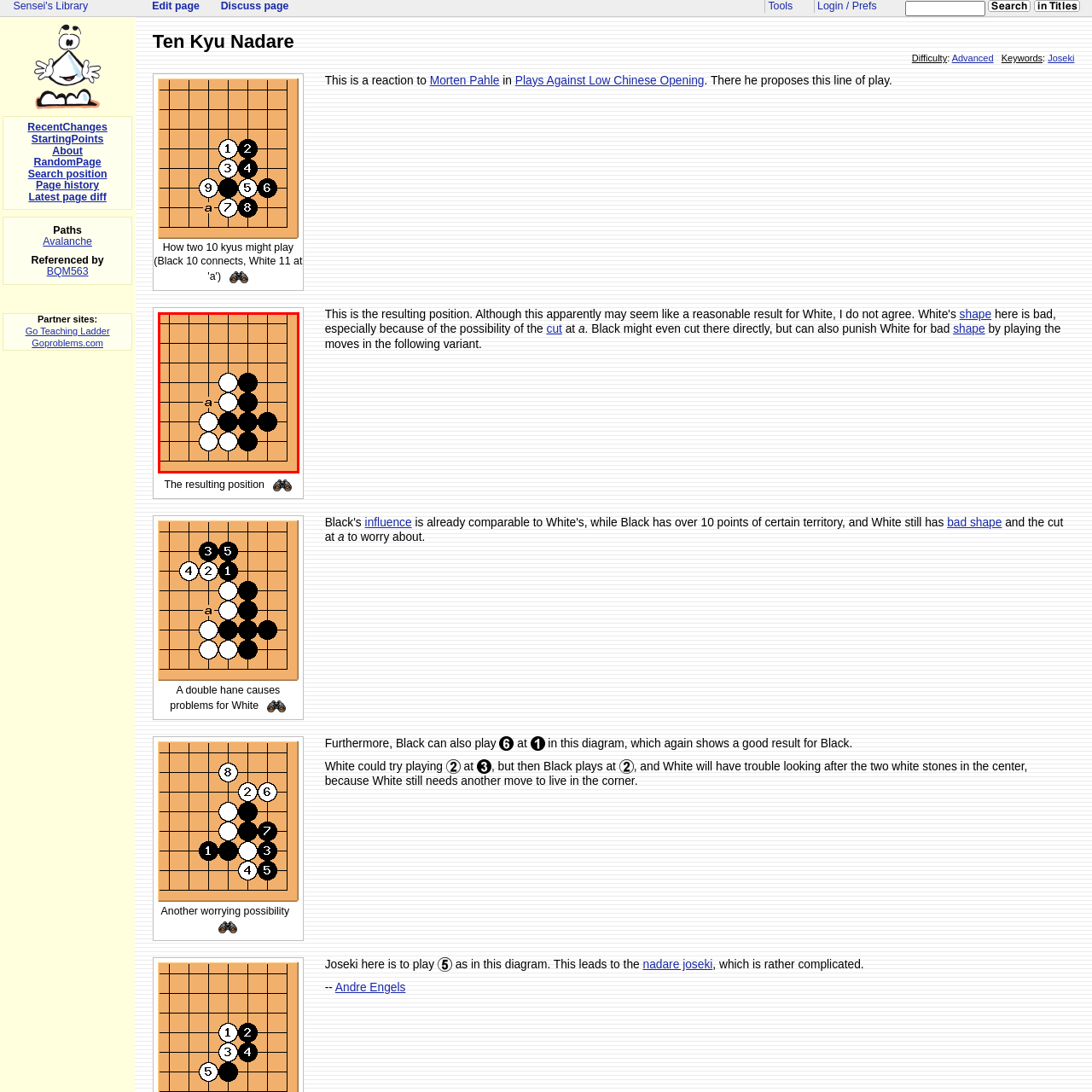What is the focus of the diagram?
Carefully analyze the image within the red bounding box and give a comprehensive response to the question using details from the image.

The caption explicitly states that the focus of the diagram is on a key point labeled 'a', which indicates a potential move for the white stones to respond to black's position.